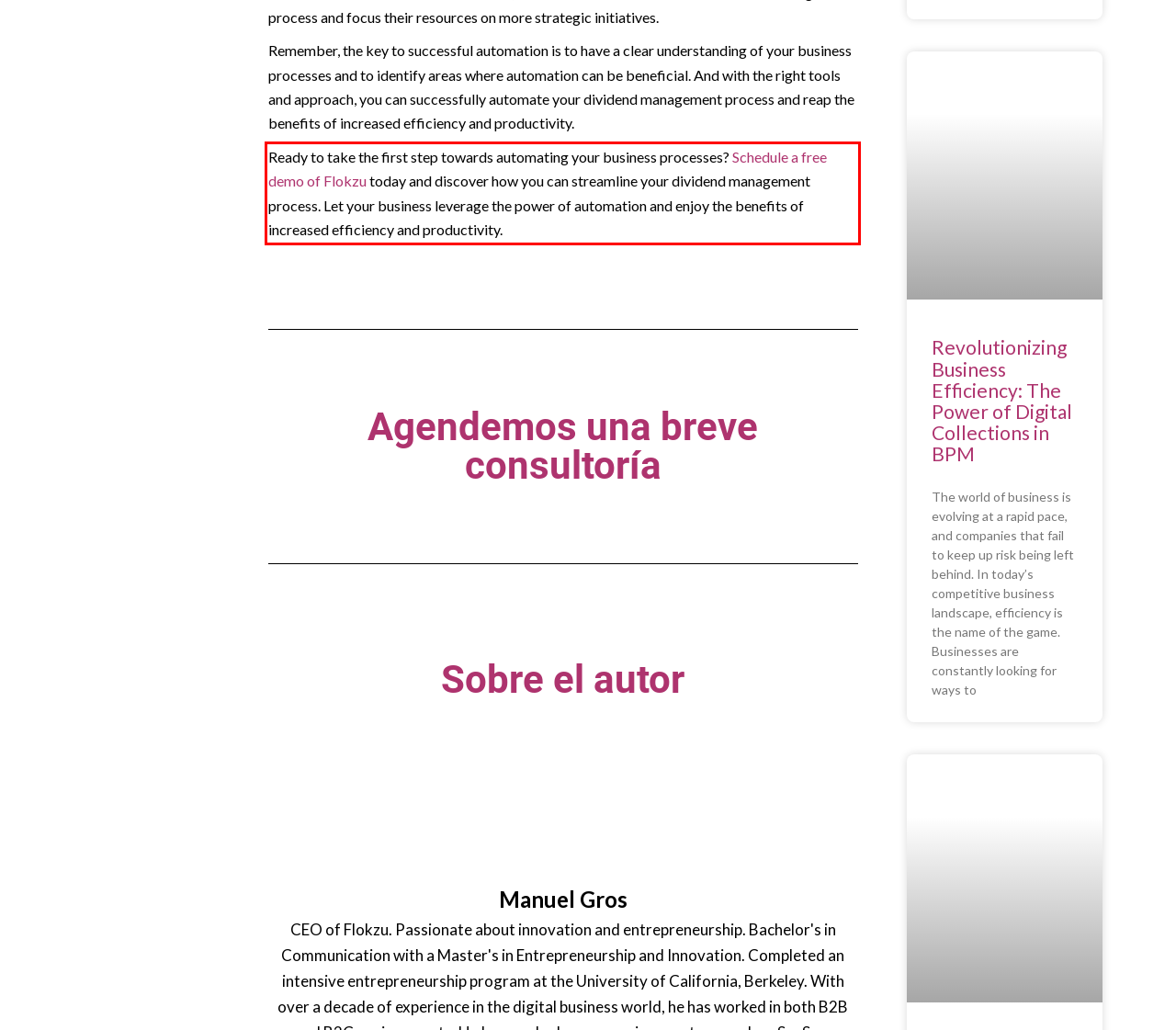Please analyze the screenshot of a webpage and extract the text content within the red bounding box using OCR.

Ready to take the first step towards automating your business processes? Schedule a free demo of Flokzu today and discover how you can streamline your dividend management process. Let your business leverage the power of automation and enjoy the benefits of increased efficiency and productivity.